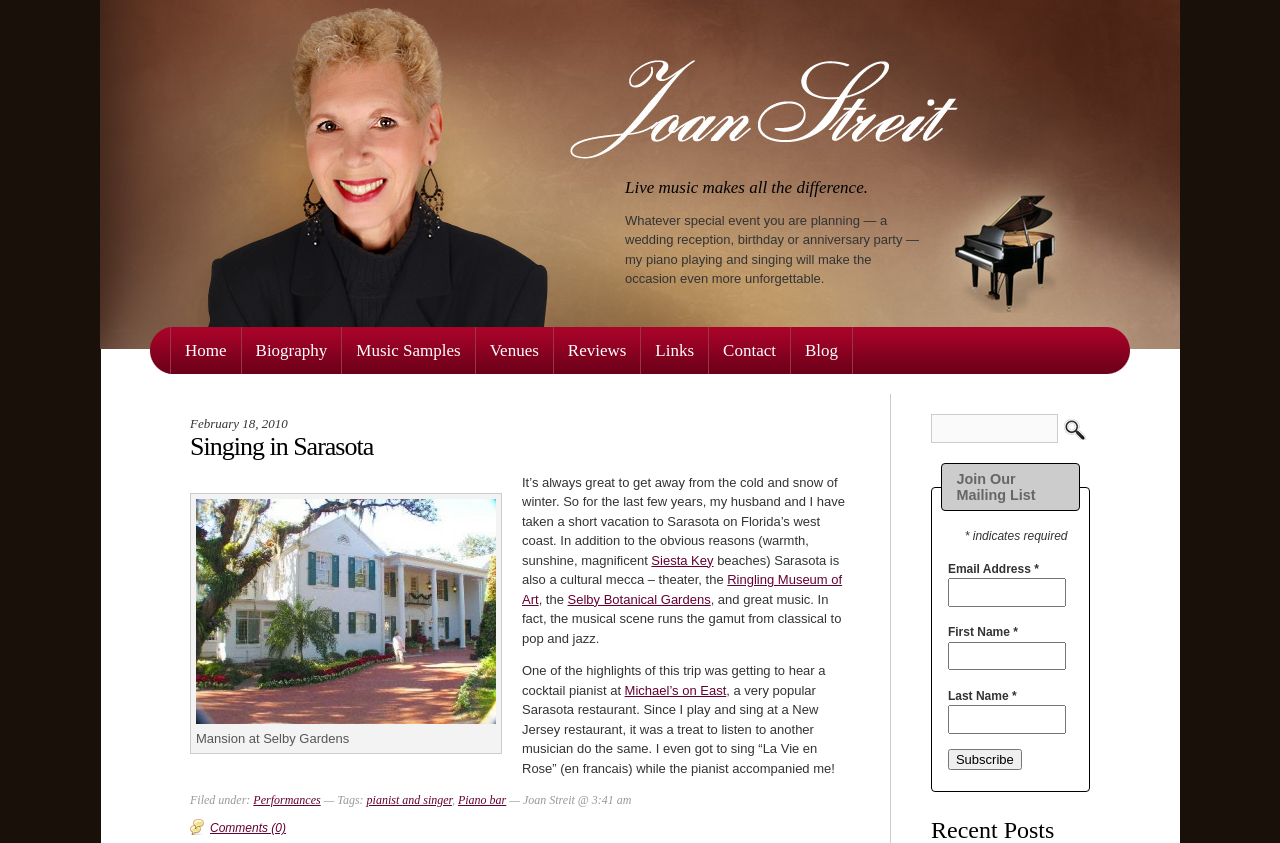Provide the bounding box coordinates for the specified HTML element described in this description: "Singing in Sarasota". The coordinates should be four float numbers ranging from 0 to 1, in the format [left, top, right, bottom].

[0.148, 0.512, 0.292, 0.546]